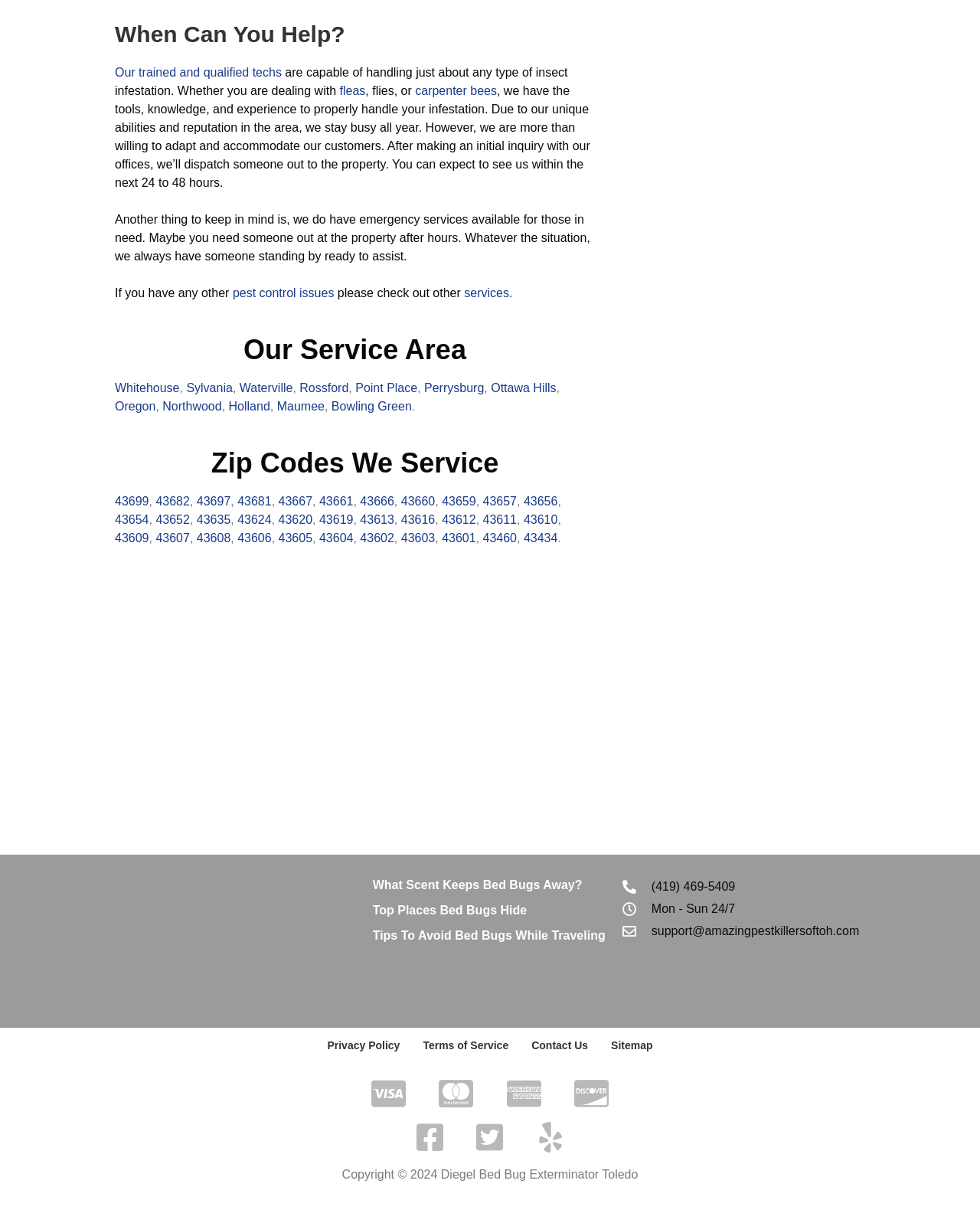Based on the image, provide a detailed and complete answer to the question: 
What is the service area of the company?

The service area of the company can be found in the section 'Our Service Area' which lists various locations including Whitehouse, Sylvania, Waterville, and others.